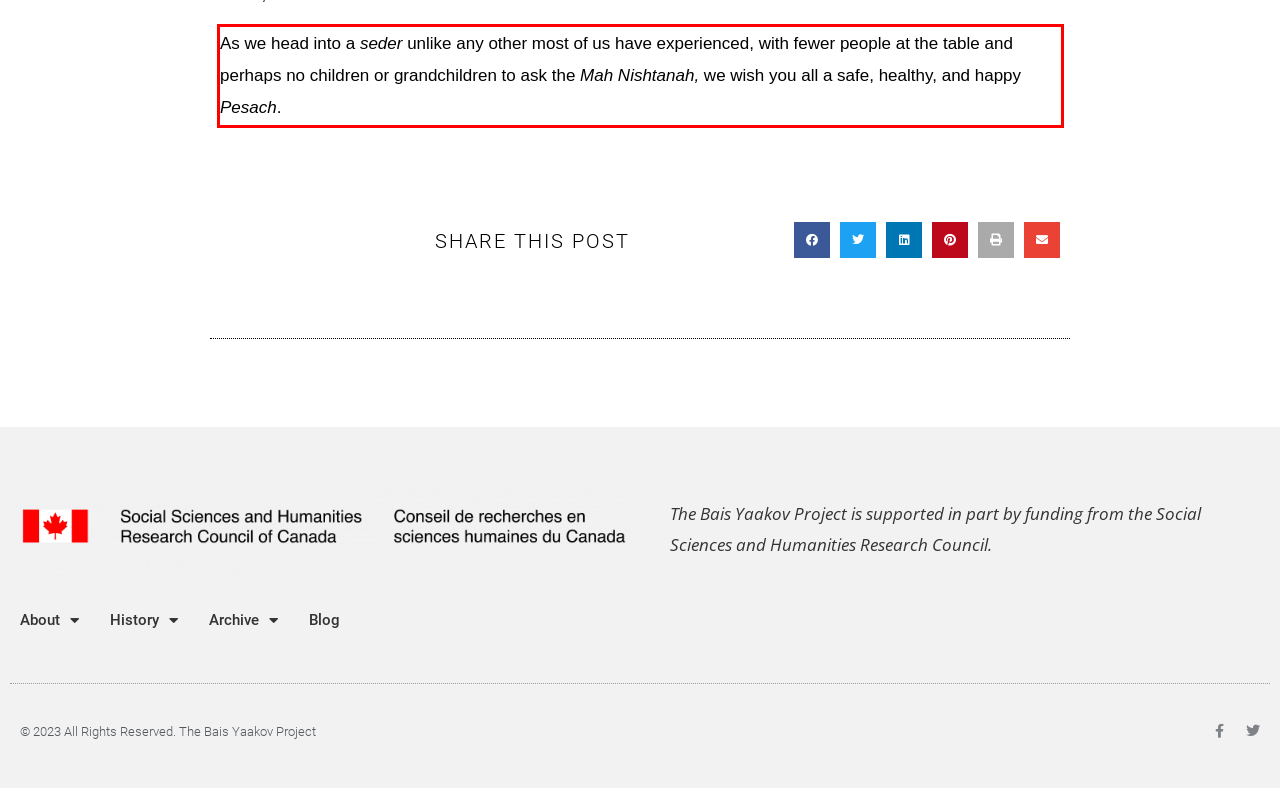You are given a screenshot of a webpage with a UI element highlighted by a red bounding box. Please perform OCR on the text content within this red bounding box.

As we head into a seder unlike any other most of us have experienced, with fewer people at the table and perhaps no children or grandchildren to ask the Mah Nishtanah, we wish you all a safe, healthy, and happy Pesach.